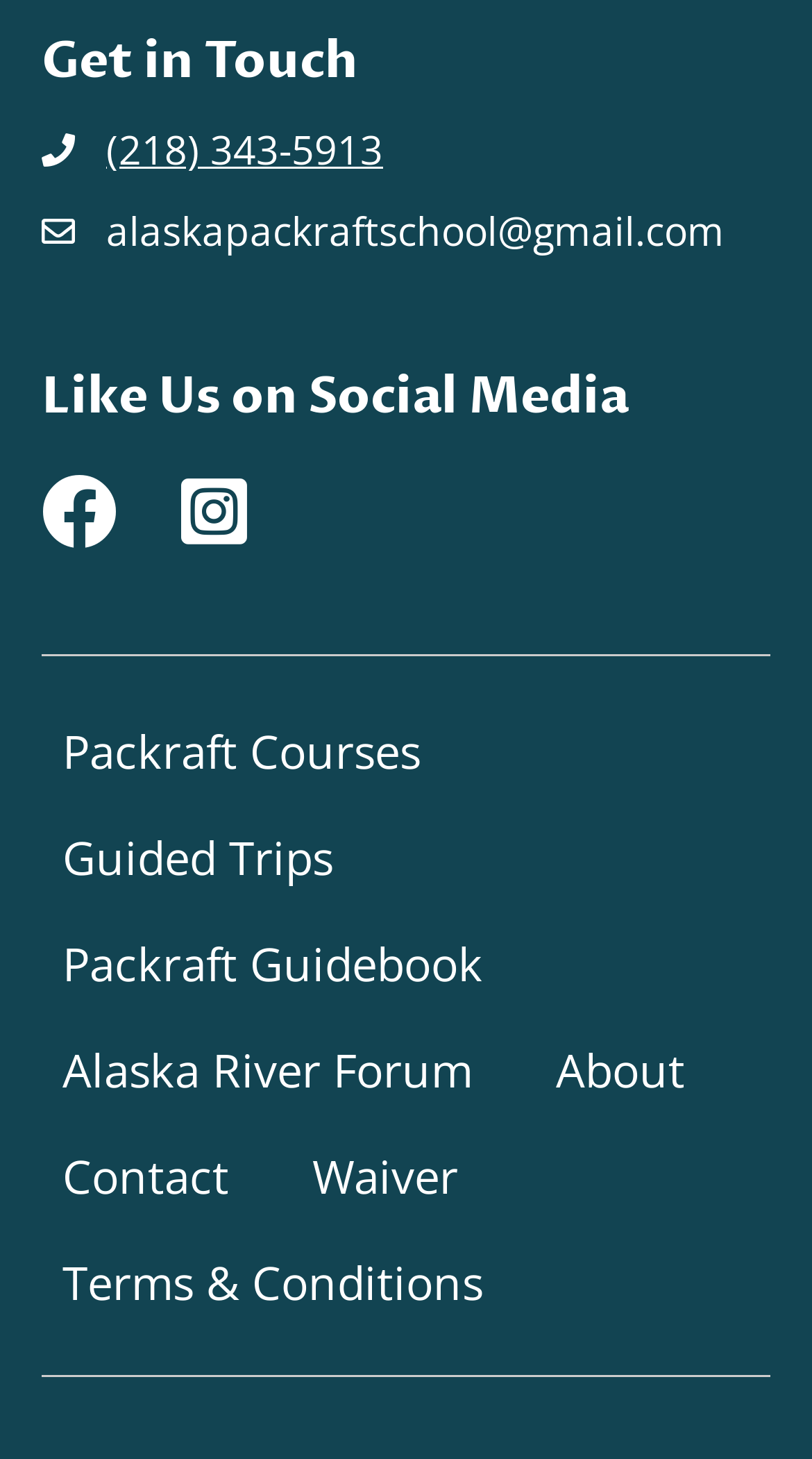Find the bounding box coordinates of the element you need to click on to perform this action: 'Like on social media'. The coordinates should be represented by four float values between 0 and 1, in the format [left, top, right, bottom].

[0.051, 0.249, 0.949, 0.297]